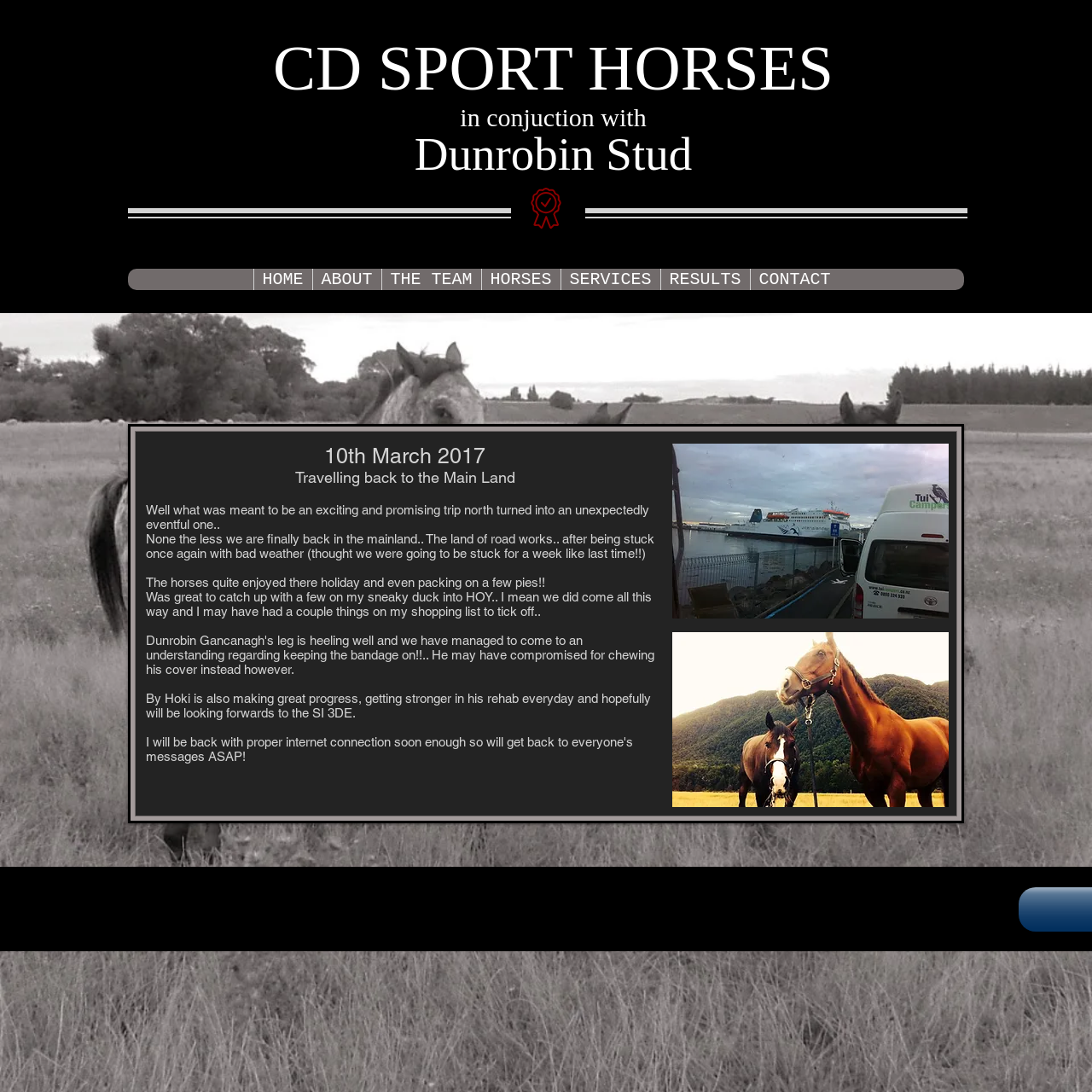Explain in detail what you observe on this webpage.

The webpage is about CD Sport Horses, a horse riding and training facility. At the top of the page, there is a large heading "CD SPORT HORSES" with a link to the homepage. Below this, there are three smaller headings: "in conjunction with", "Dunrobin Stud", and the navigation menu "Site" with links to "HOME", "ABOUT", "THE TEAM", "HORSES", "SERVICES", "RESULTS", and "CONTACT".

The main content of the page is divided into two sections. On the left, there is a news article with the title "NEWS" and a date "10th March 2017". The article describes a trip to the mainland, mentioning the challenges faced due to bad weather and road works. It also talks about the horses enjoying their holiday and the progress of one of the horses, By Hoki, in its rehabilitation.

On the right side of the page, there are two slide show galleries, each with navigation buttons and a counter showing "1/4" images. The galleries are likely displaying images related to the horse riding and training facility.

At the bottom of the page, there is a footer section with a "FOLLOW US:" message and a copyright notice "© Proudly created with Wix.com".